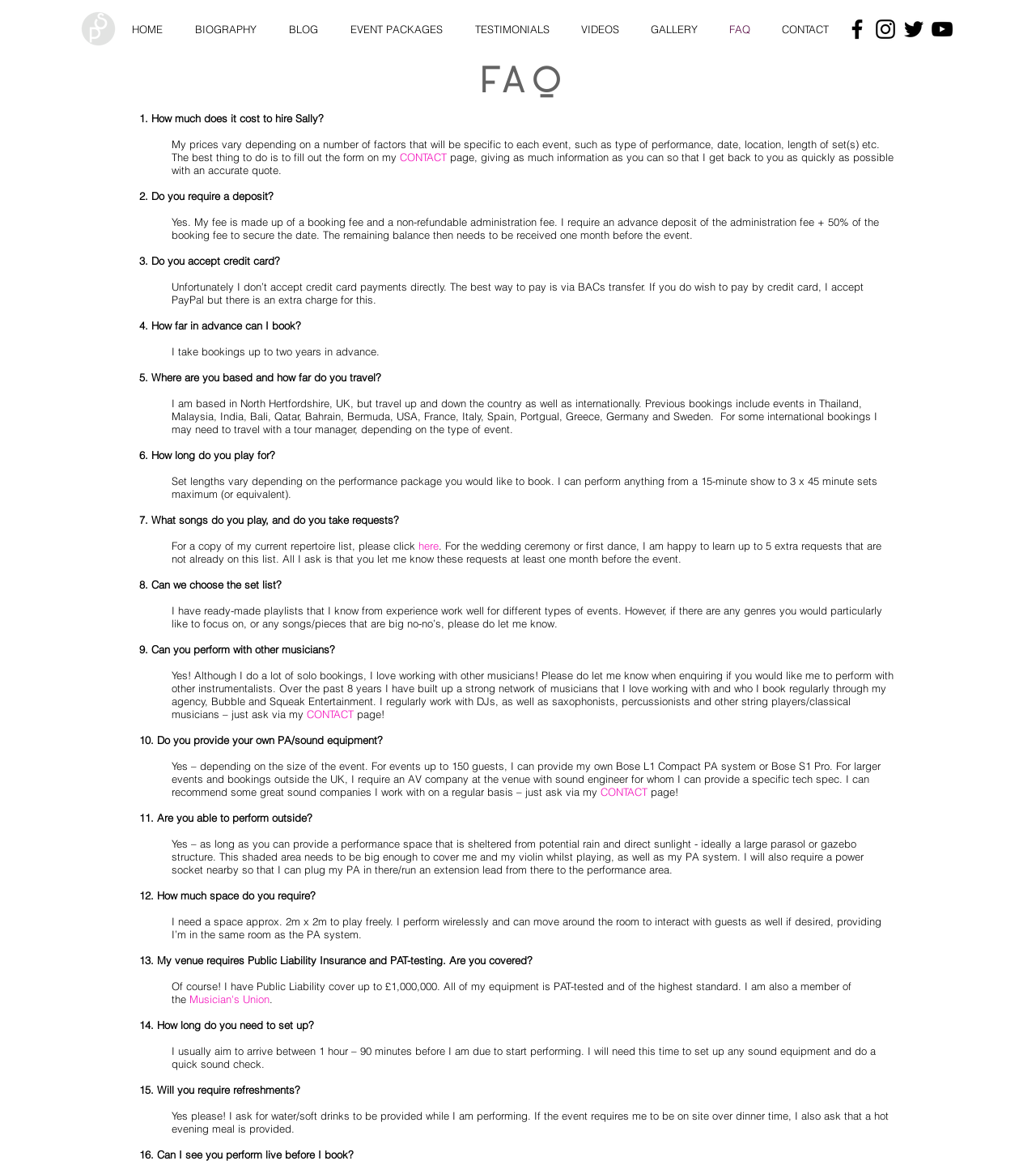Please specify the bounding box coordinates in the format (top-left x, top-left y, bottom-right x, bottom-right y), with values ranging from 0 to 1. Identify the bounding box for the UI component described as follows: Musician's Union

[0.183, 0.852, 0.26, 0.863]